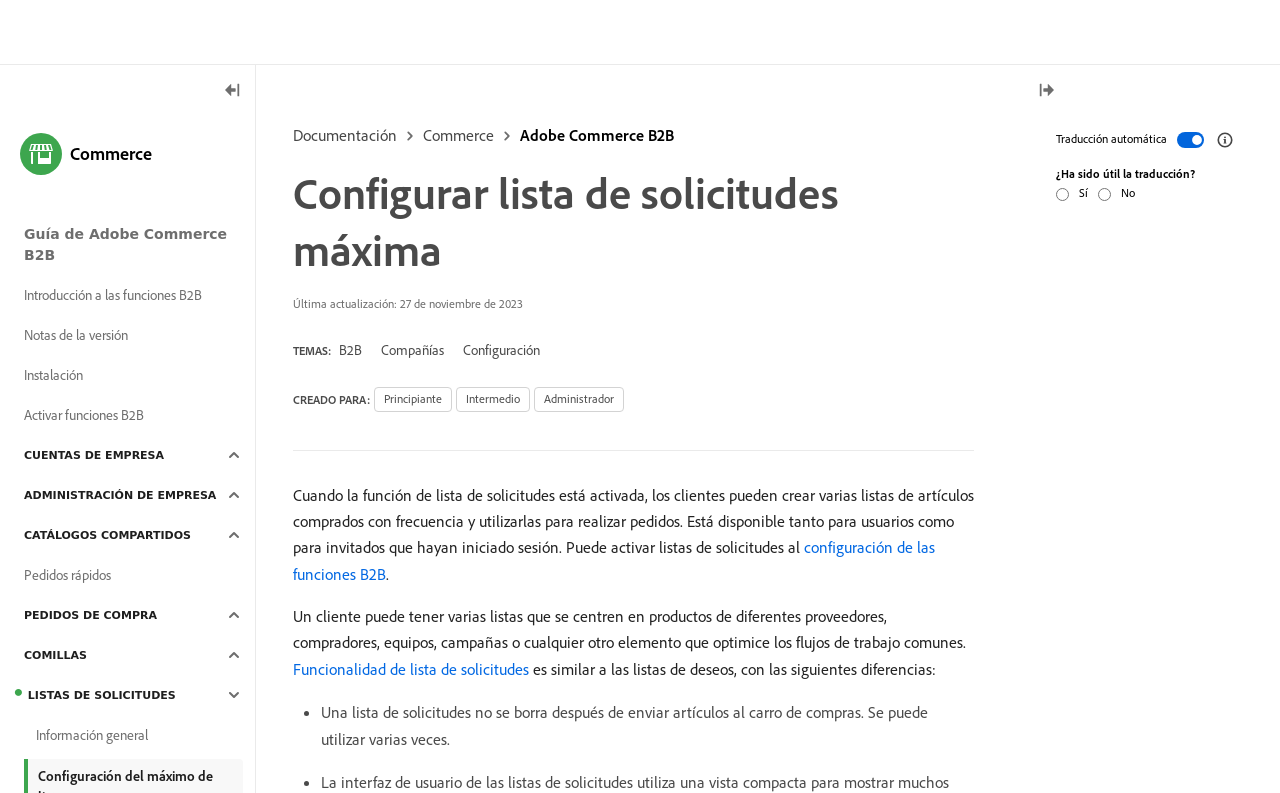Please provide the bounding box coordinates for the element that needs to be clicked to perform the following instruction: "Click the 'Iniciar sesión' link". The coordinates should be given as four float numbers between 0 and 1, i.e., [left, top, right, bottom].

[0.535, 0.02, 0.62, 0.061]